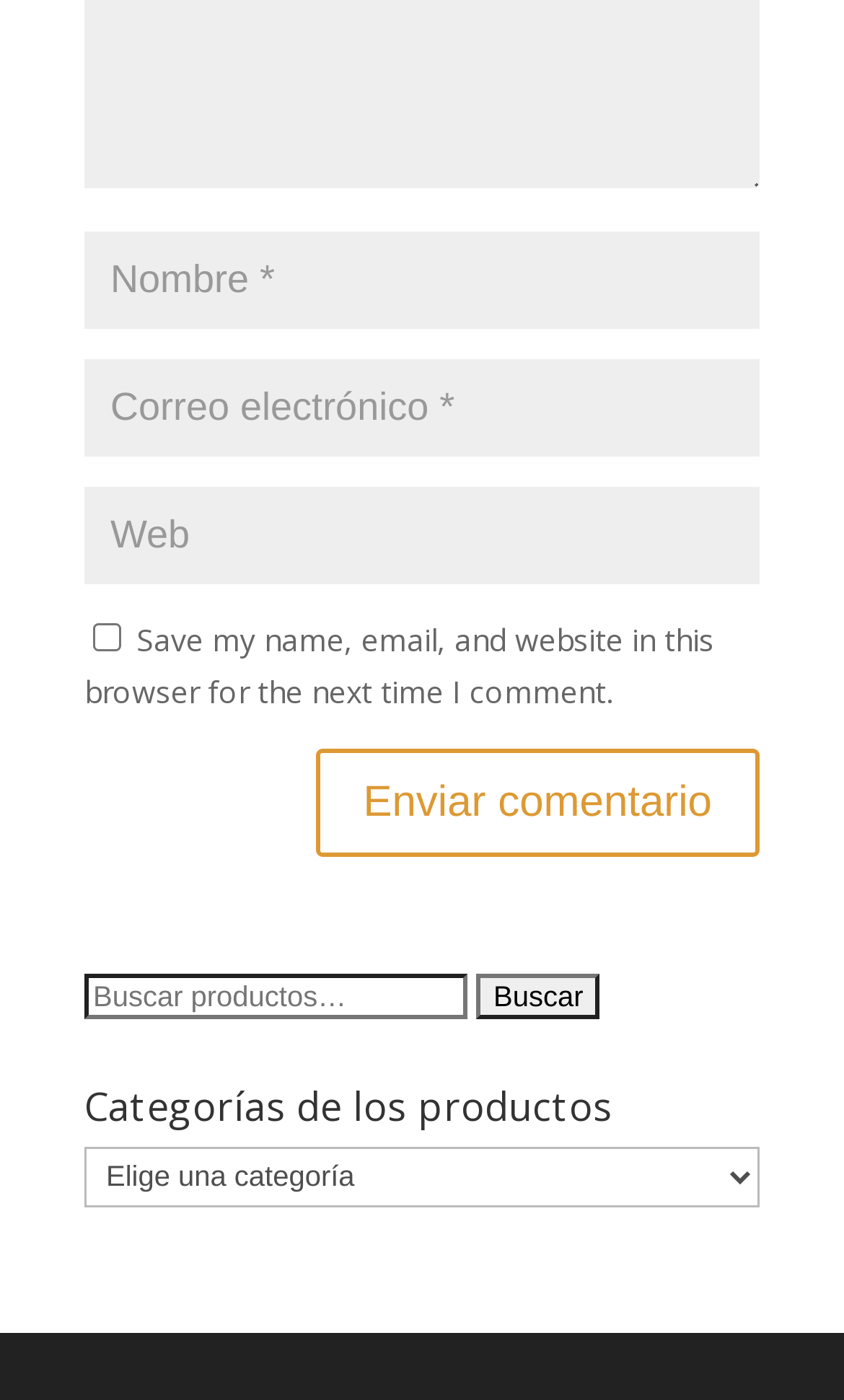Find the bounding box coordinates for the element that must be clicked to complete the instruction: "Enter your name". The coordinates should be four float numbers between 0 and 1, indicated as [left, top, right, bottom].

[0.1, 0.166, 0.9, 0.236]